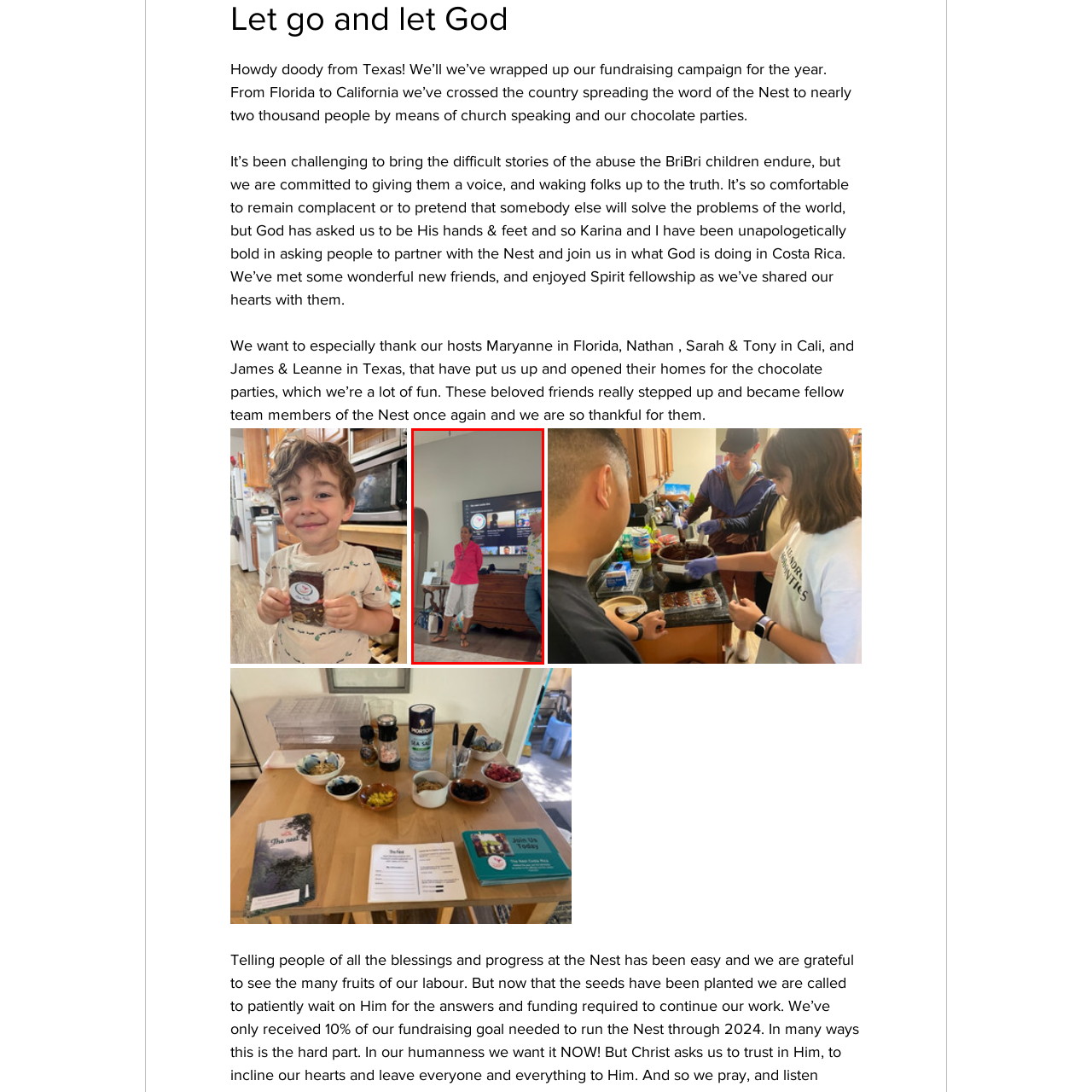Give a thorough and detailed explanation of the image enclosed by the red border.

In a warmly lit interior, two individuals stand together, sharing a moment in front of an expansive television screen displaying various images and videos. The person on the left, dressed in a bright pink shirt and white pants, exudes a sense of warmth and engagement, suggesting she may be leading a discussion or presentation. The individual on the right, sporting a colorful floral shirt and blue jeans, appears attentive, possibly providing support or commentary. The setting, characterized by a rustic wooden dresser and a relaxed atmosphere, hints at an intimate gathering focused on community and collaboration, likely in relation to the organization mentioned in the fundraising campaign. This context may connect to their efforts to raise awareness and support for important causes.